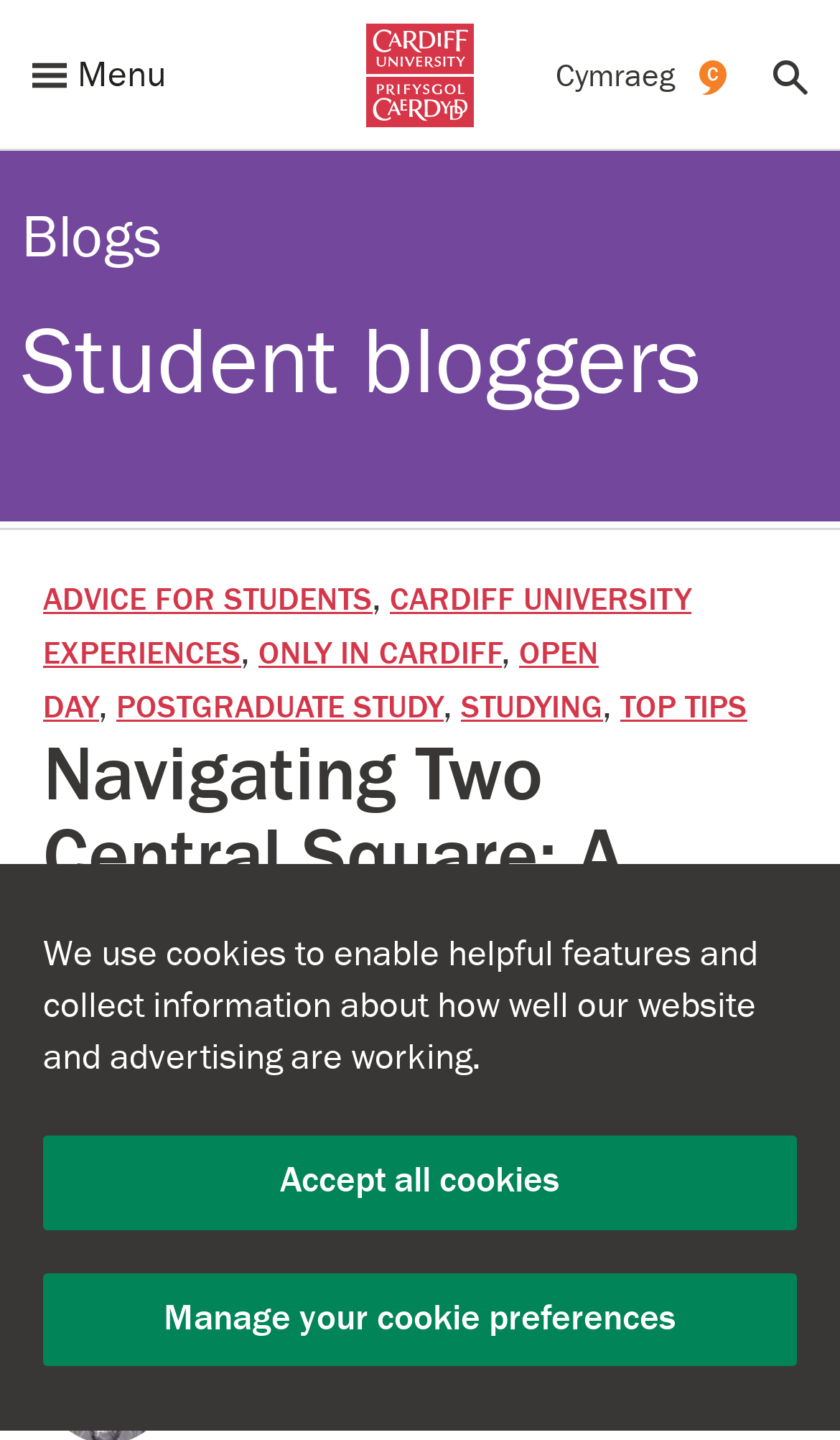Generate the title text from the webpage.

Navigating Two Central Square: A Comprehensive Guide to Cardiff University’s Hub of Journalism, Media and Culture